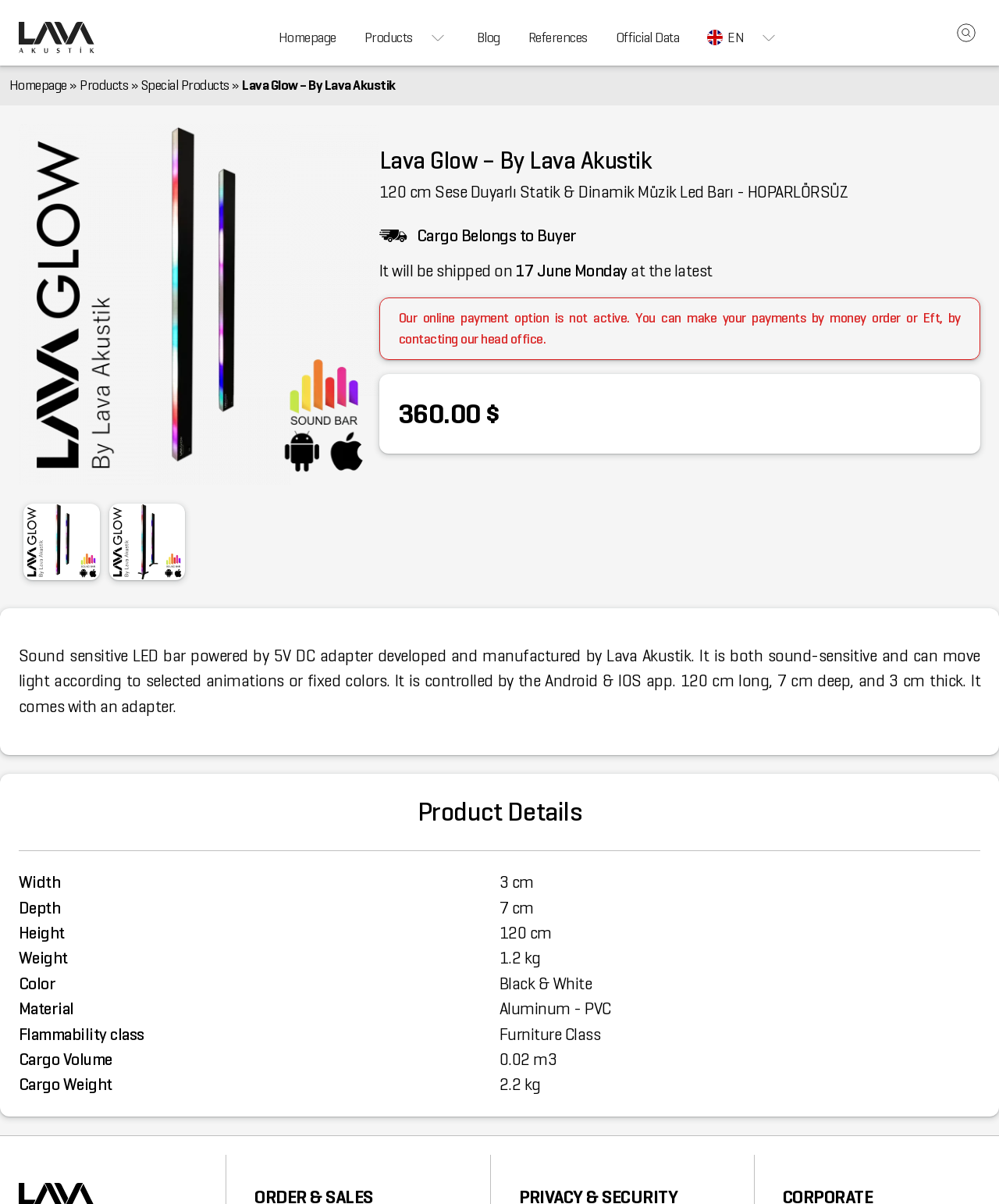Look at the image and answer the question in detail:
What is the product name?

I determined the product name by looking at the header section of the webpage, where it says 'Lava Glow – By Lava Akustik'. This suggests that the product being described is called Lava Glow.